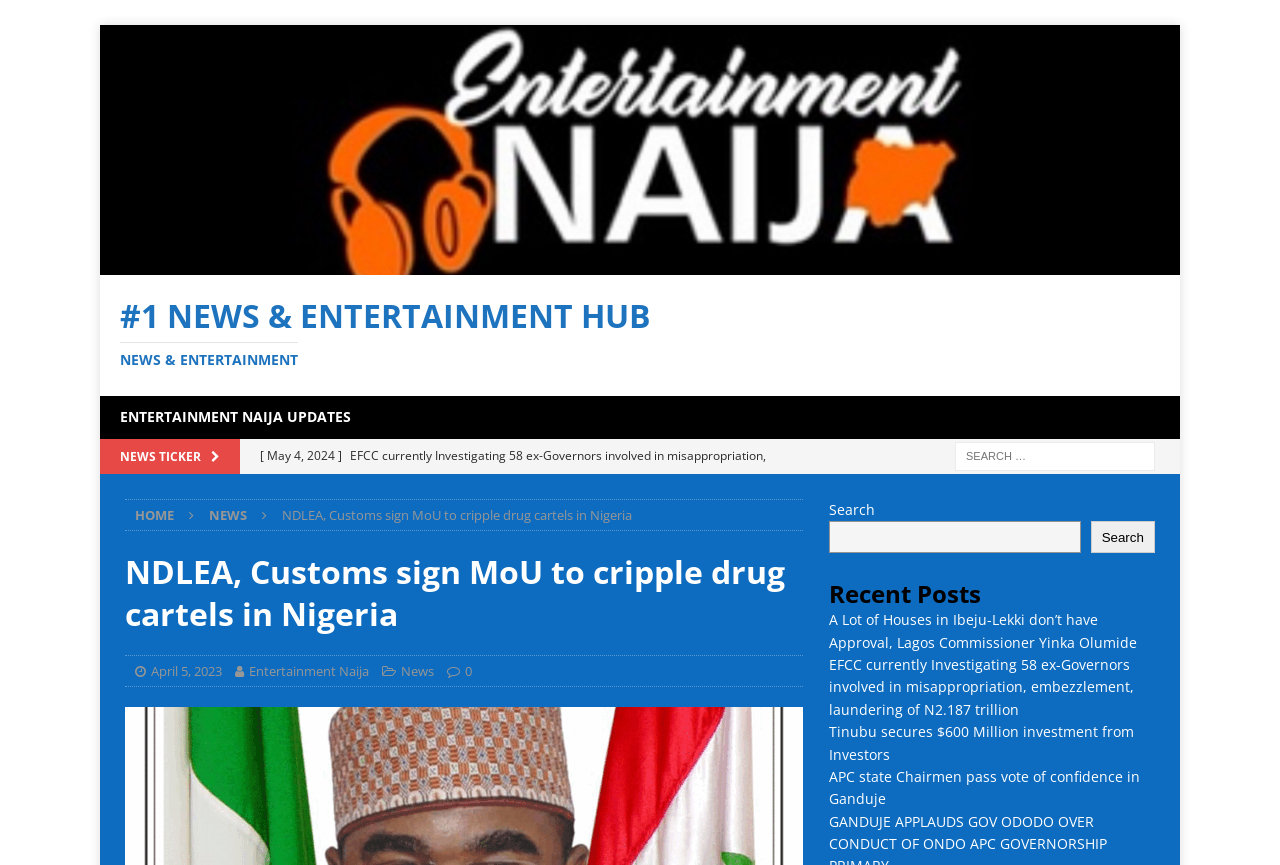Pinpoint the bounding box coordinates for the area that should be clicked to perform the following instruction: "Read NDLEA, Customs sign MoU to cripple drug cartels in Nigeria news".

[0.22, 0.585, 0.494, 0.605]